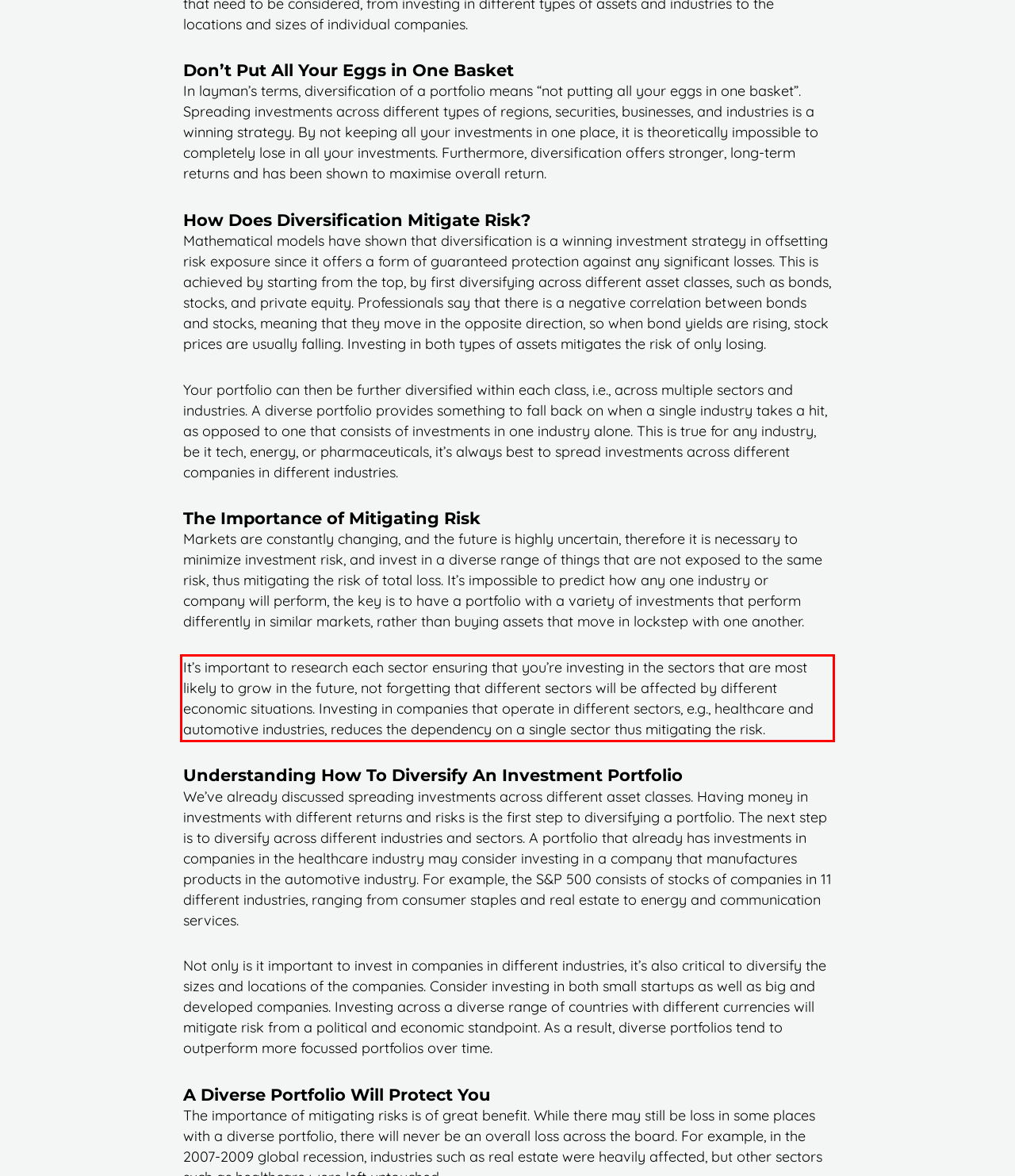Given a screenshot of a webpage containing a red rectangle bounding box, extract and provide the text content found within the red bounding box.

It’s important to research each sector ensuring that you’re investing in the sectors that are most likely to grow in the future, not forgetting that different sectors will be affected by different economic situations. Investing in companies that operate in different sectors, e.g., healthcare and automotive industries, reduces the dependency on a single sector thus mitigating the risk.